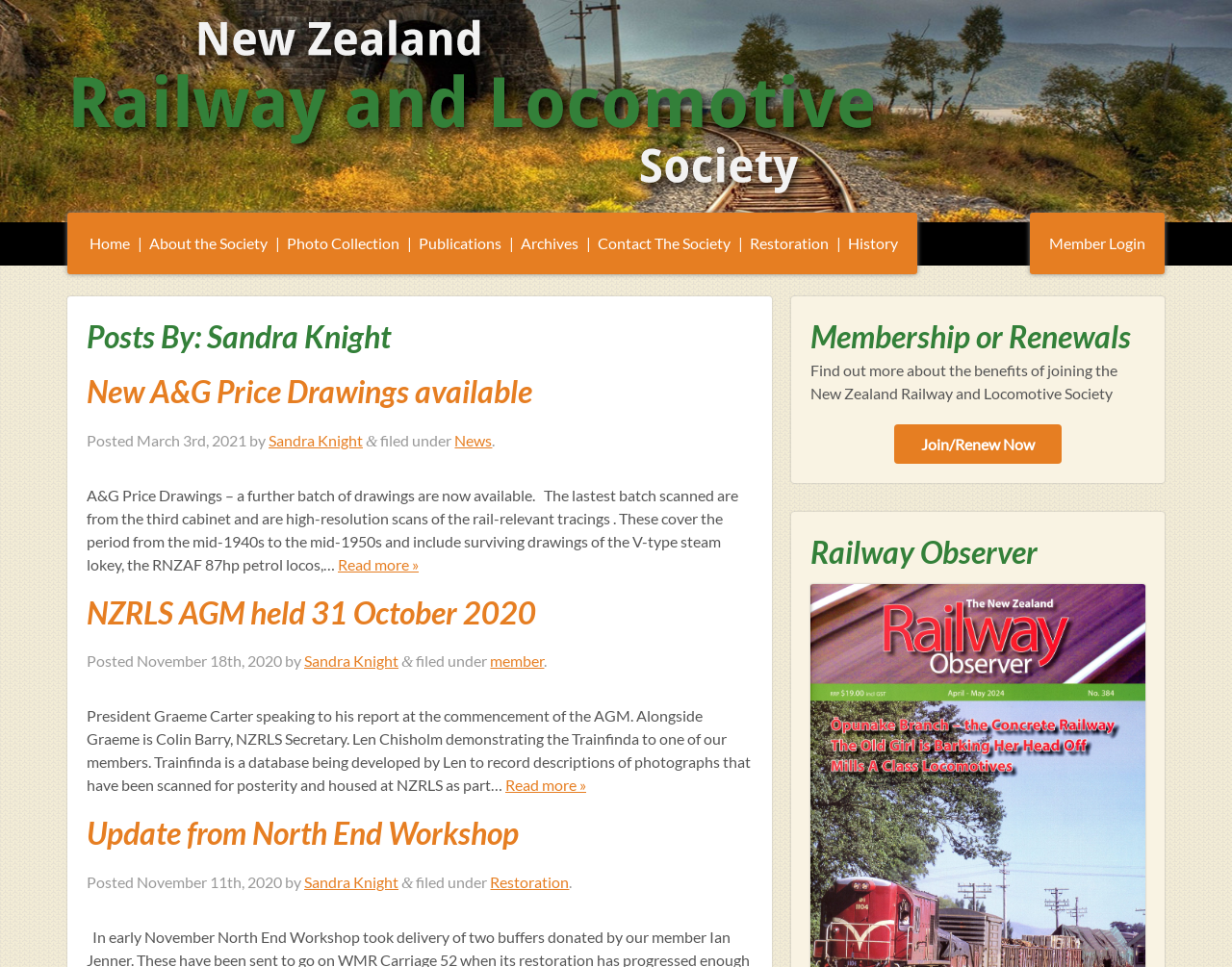Determine the bounding box coordinates of the element that should be clicked to execute the following command: "Read more about 'NZRLS AGM held 31 October 2020'".

[0.41, 0.802, 0.476, 0.821]